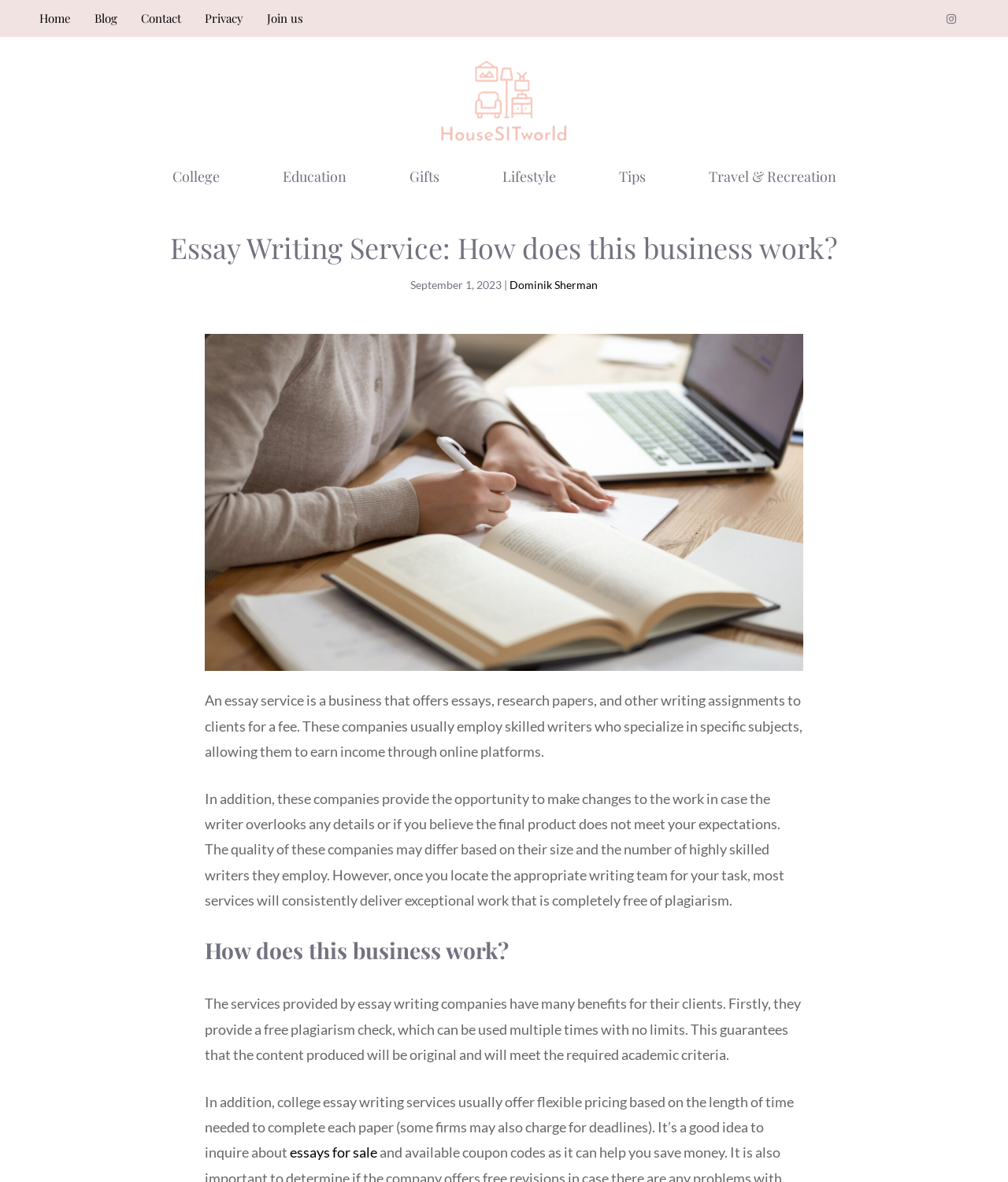What is the author's name?
Use the information from the screenshot to give a comprehensive response to the question.

The author's name can be found next to the date of the article, where it says 'Dominik Sherman' in a smaller font.